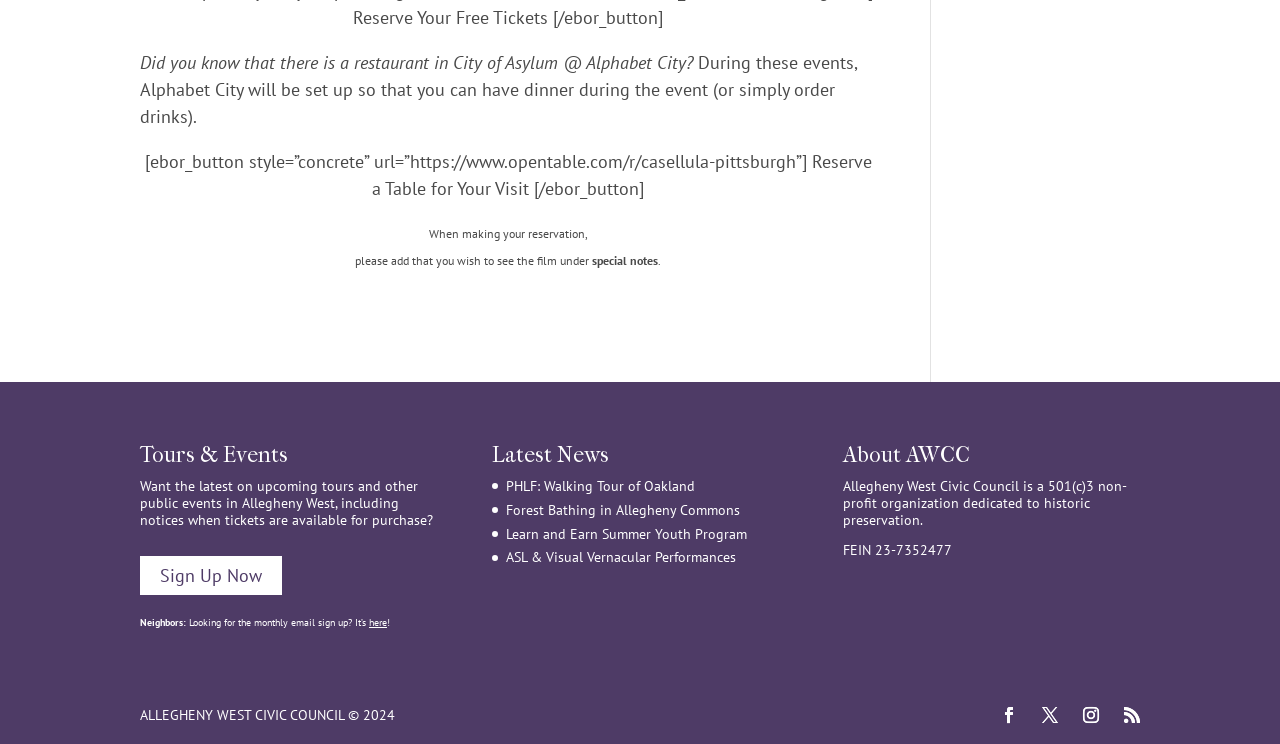Please identify the bounding box coordinates of the element's region that should be clicked to execute the following instruction: "Sign Up Now". The bounding box coordinates must be four float numbers between 0 and 1, i.e., [left, top, right, bottom].

[0.109, 0.748, 0.22, 0.8]